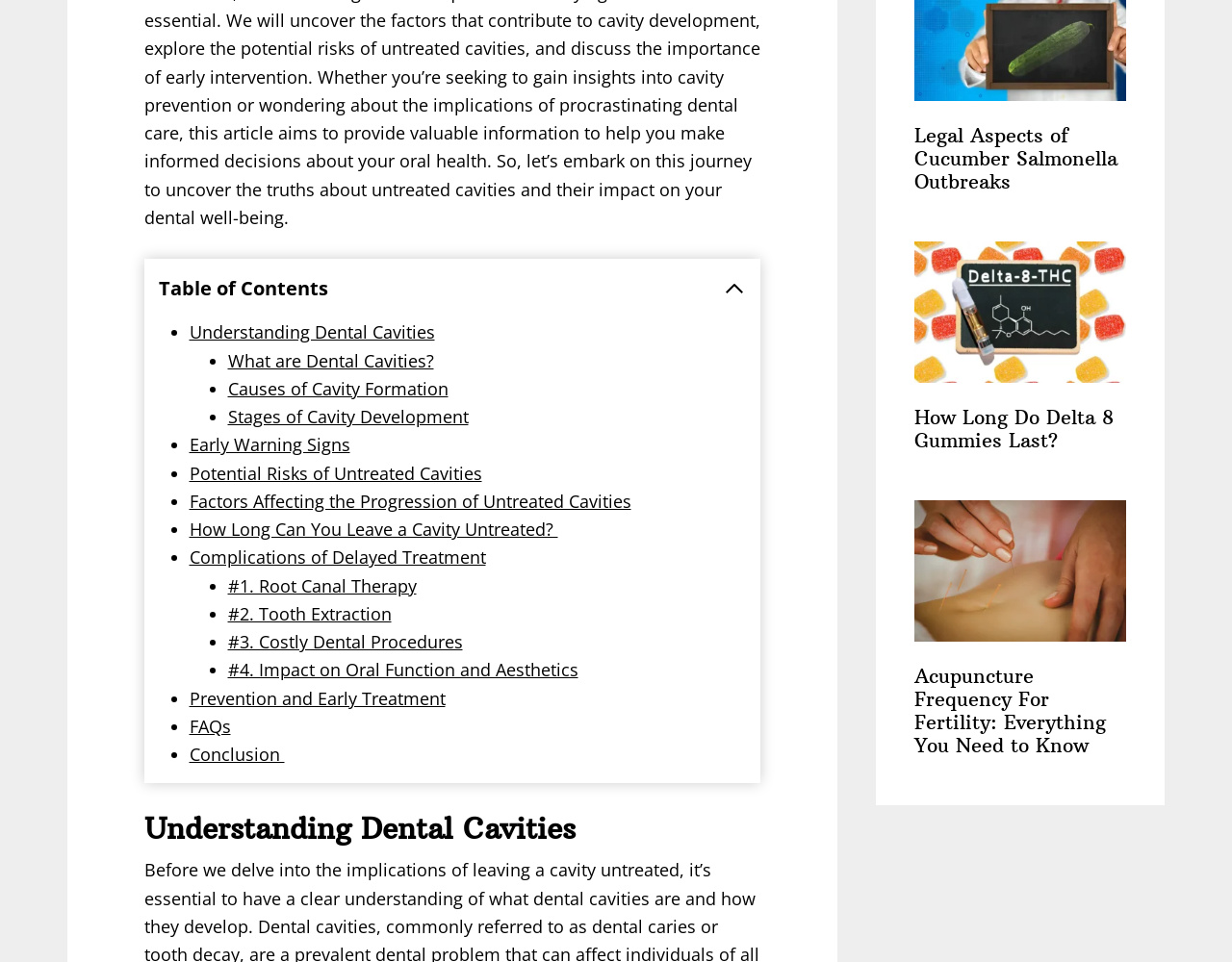What is the topic of the first link in the table of contents?
Use the image to answer the question with a single word or phrase.

Understanding Dental Cavities